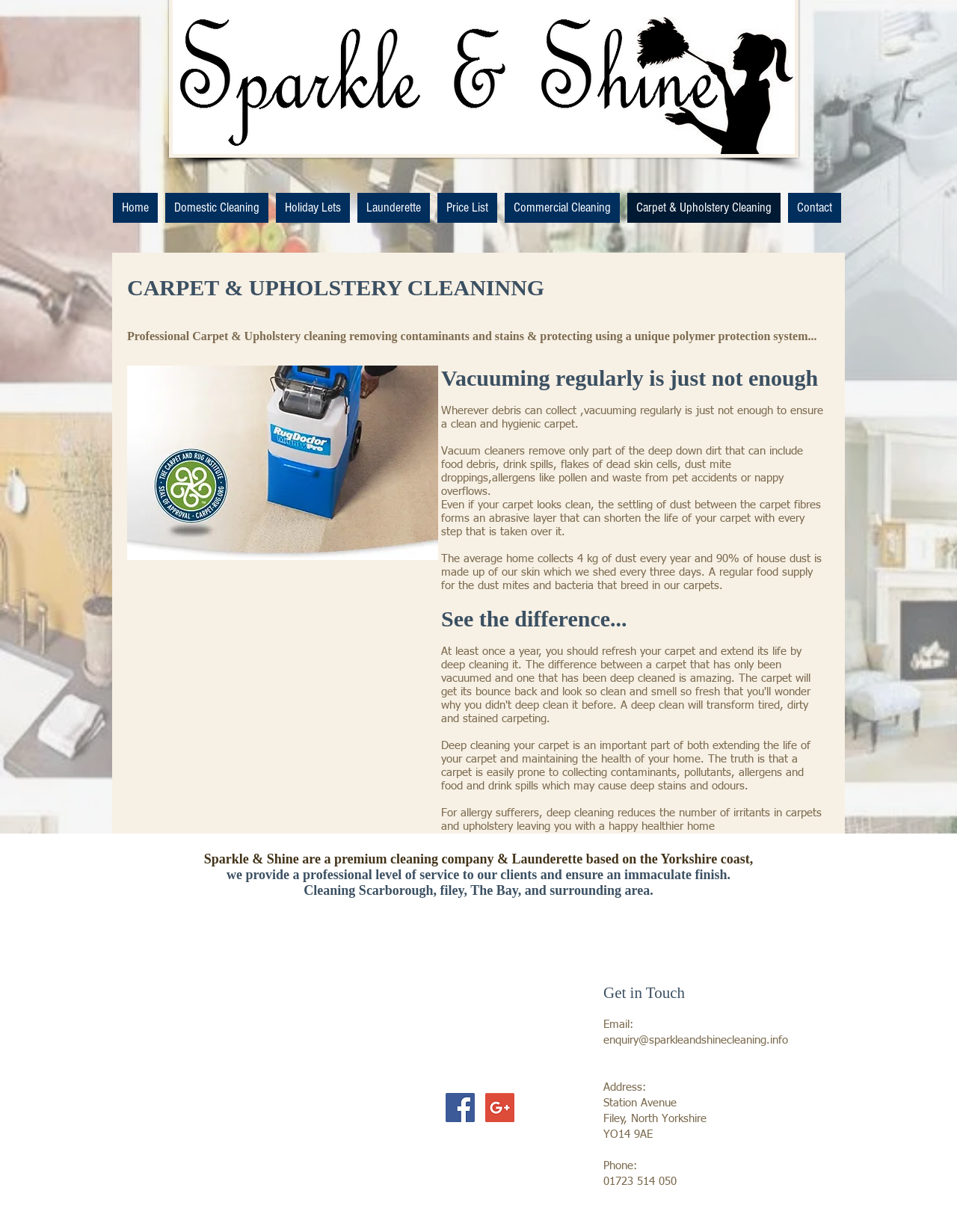Respond to the question below with a single word or phrase:
What areas do they provide cleaning services to?

Filey, Scarborough, and surrounding areas